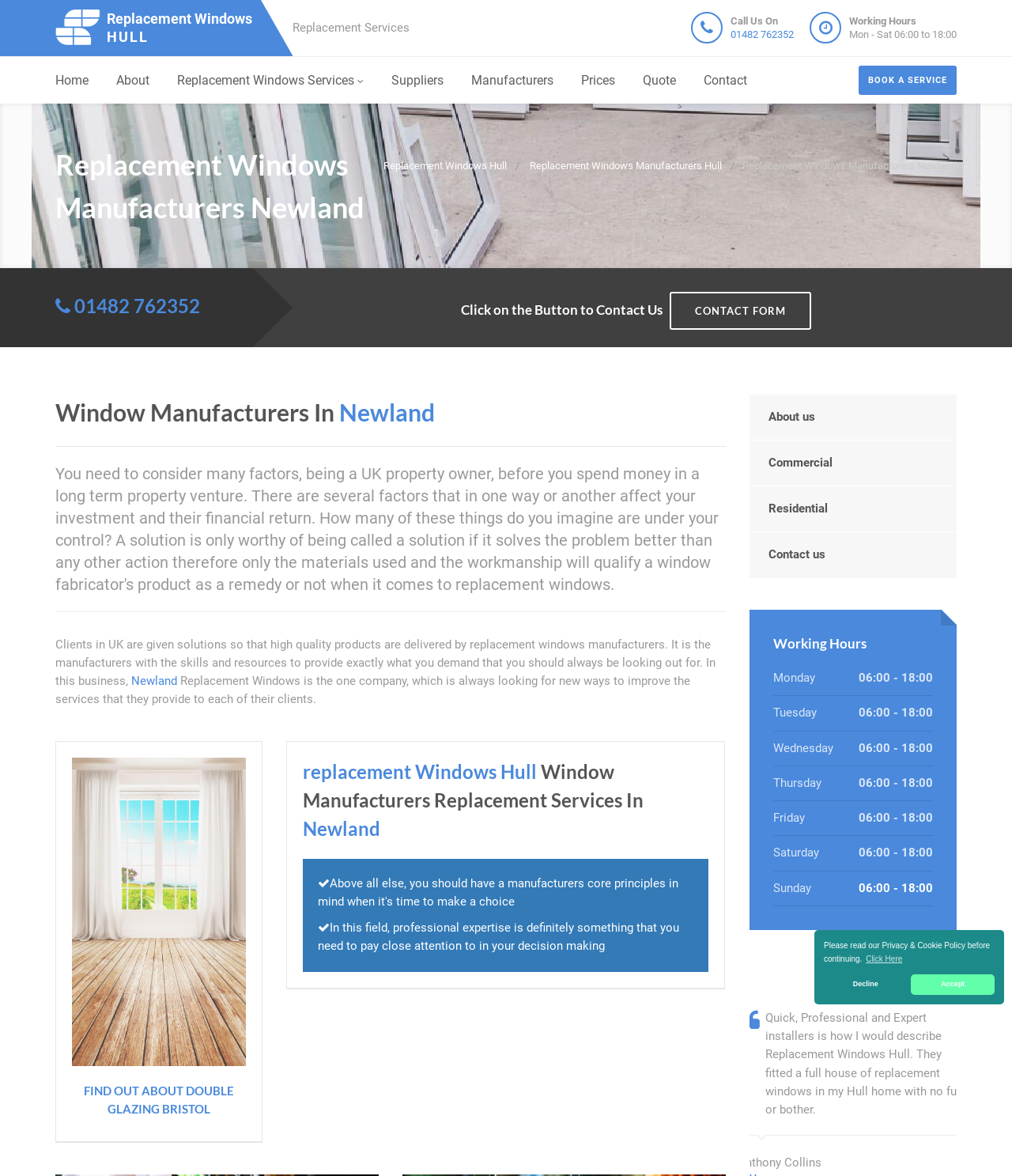Articulate a complete and detailed caption of the webpage elements.

This webpage is about Replacement Windows Manufacturers Newland, a local window business in Newland. At the top of the page, there is a logo of Replacement Windows Hull, accompanied by a link to the company's homepage. Below the logo, there is a navigation menu with links to various pages, including "Home", "About", "Replacement Windows Services", "Suppliers", "Manufacturers", "Prices", "Quote", and "Contact".

On the left side of the page, there is a section with the company's contact information, including a phone number and working hours. Below this section, there is a heading that reads "Replacement Windows Manufacturers Newland" and a paragraph of text that describes the company's services.

The main content of the page is divided into several sections. The first section has a heading that reads "Window Manufacturers In Newland" and a paragraph of text that discusses the importance of finding a reliable window manufacturer. The second section has a heading that reads "Replacement Windows Hull Window Manufacturers Replacement Services In Newland" and a paragraph of text that describes the company's replacement window services.

There are also several links to other pages on the website, including "About us", "Commercial", "Residential", and "Contact us". Additionally, there is a section with the company's working hours, which are listed from Monday to Sunday.

At the bottom of the page, there is a testimonial from a satisfied customer, Anthony Collins, who praises the company's quick and professional installation services. The testimonial is accompanied by a quote and the customer's location, Hull.

Throughout the page, there are several buttons and links, including a "BOOK A SERVICE" button, a "CONTACT FORM" link, and a "FIND OUT ABOUT DOUBLE GLAZING BRISTOL" link. There is also a cookie consent dialog at the top of the page, which allows users to accept or decline cookies.